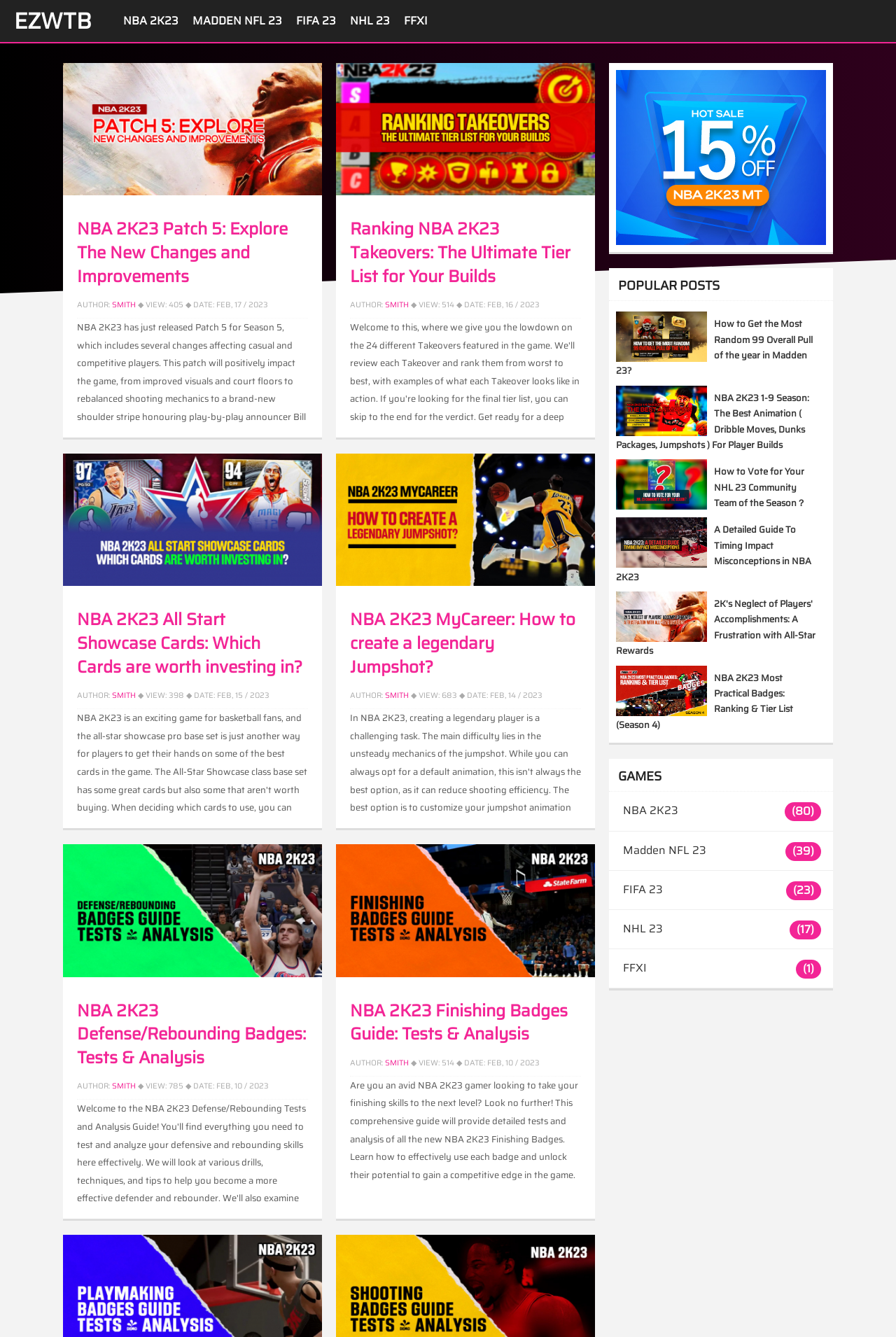With reference to the image, please provide a detailed answer to the following question: How many views does the third article have?

I looked at the third article element [101] and found the StaticText element [317] inside it, which contains the text '398'. This element is labeled as 'VIEW:', so I concluded that the third article has 398 views.